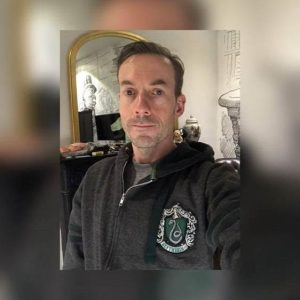What is the emblem on the man's hoodie?
Based on the image content, provide your answer in one word or a short phrase.

Slytherin